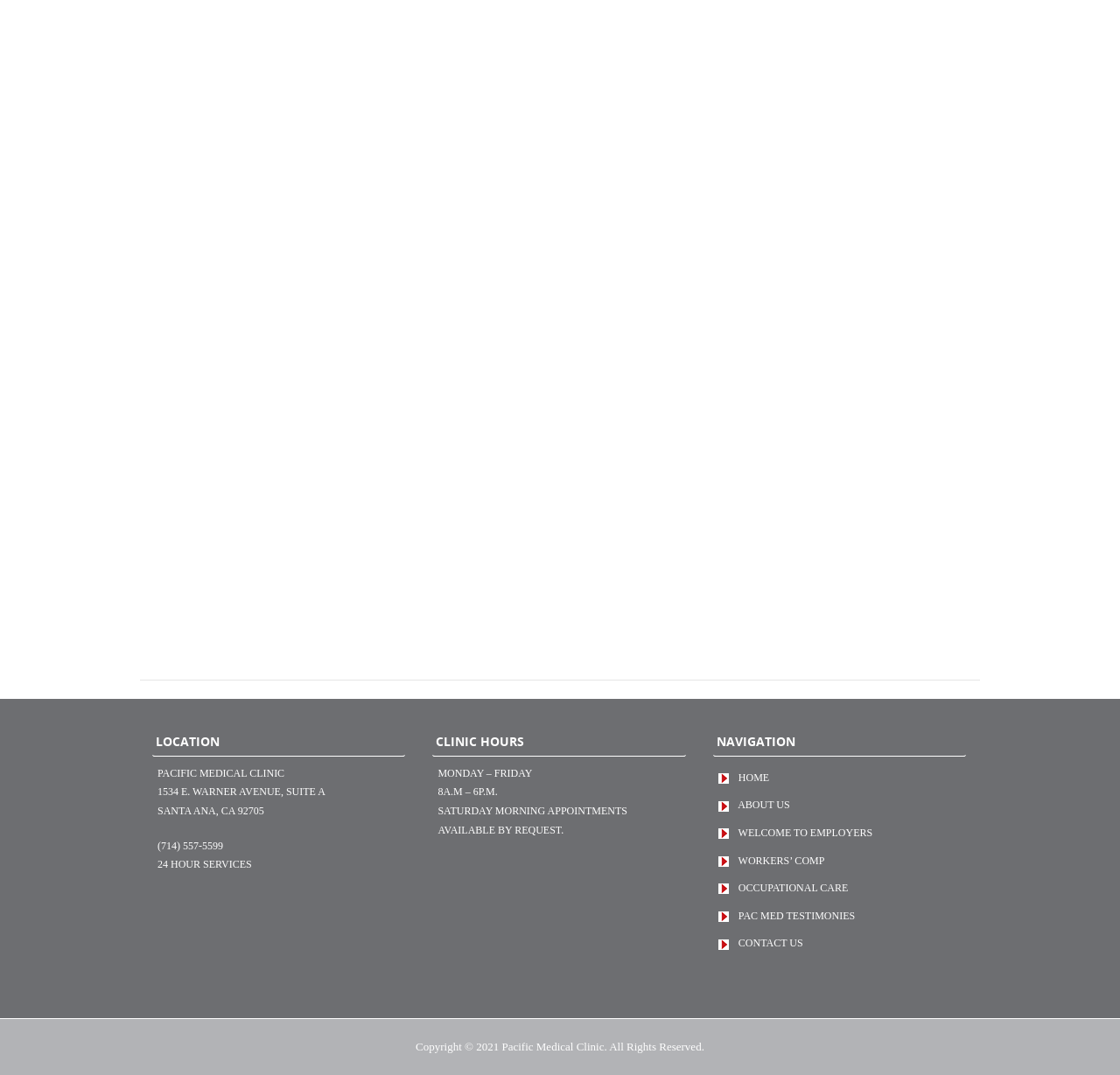Show the bounding box coordinates for the element that needs to be clicked to execute the following instruction: "View the 'LOCATION' information". Provide the coordinates in the form of four float numbers between 0 and 1, i.e., [left, top, right, bottom].

[0.136, 0.676, 0.362, 0.704]